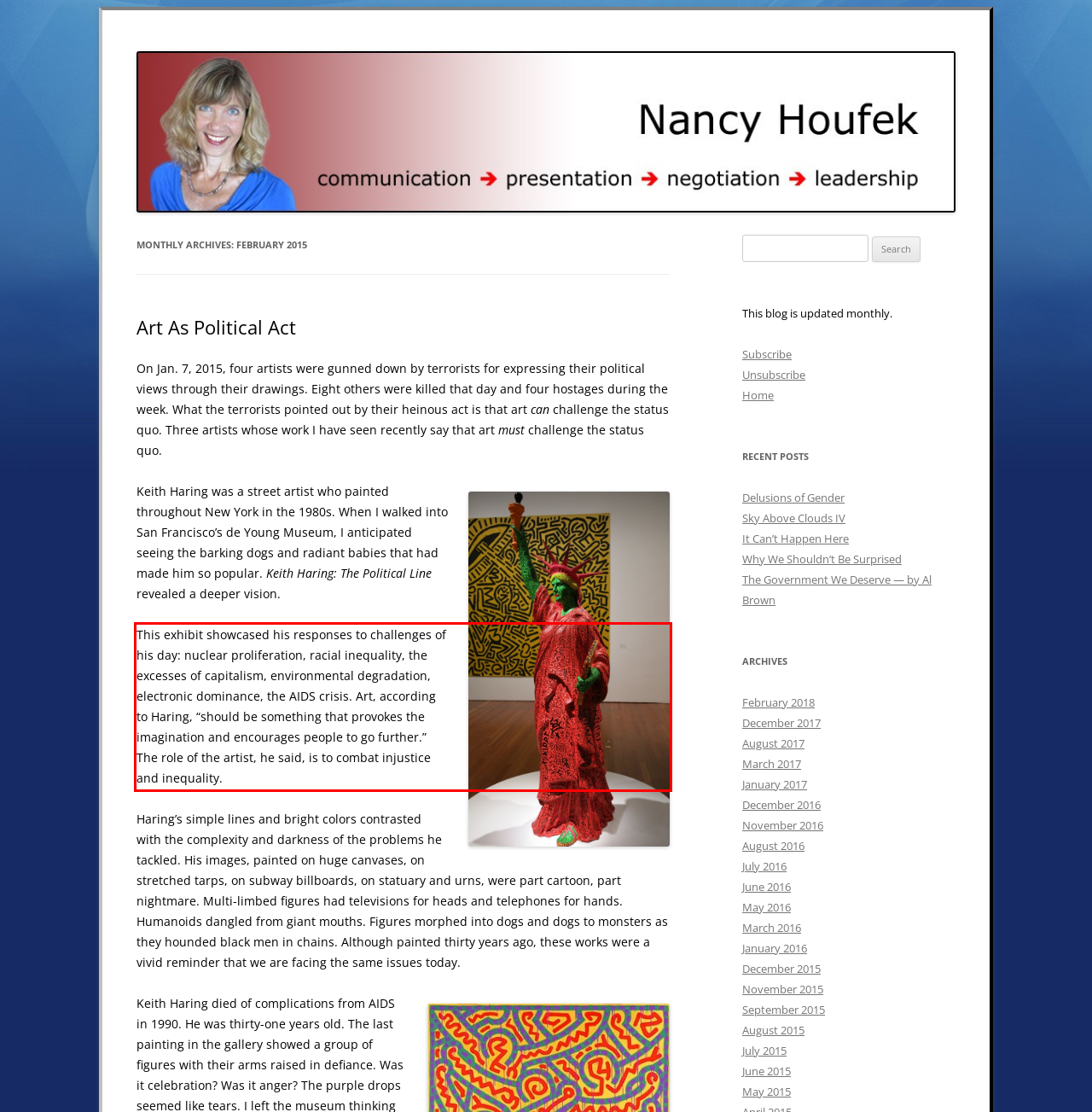Look at the provided screenshot of the webpage and perform OCR on the text within the red bounding box.

This exhibit showcased his responses to challenges of his day: nuclear proliferation, racial inequality, the excesses of capitalism, environmental degradation, electronic dominance, the AIDS crisis. Art, according to Haring, “should be something that provokes the imagination and encourages people to go further.” The role of the artist, he said, is to combat injustice and inequality.